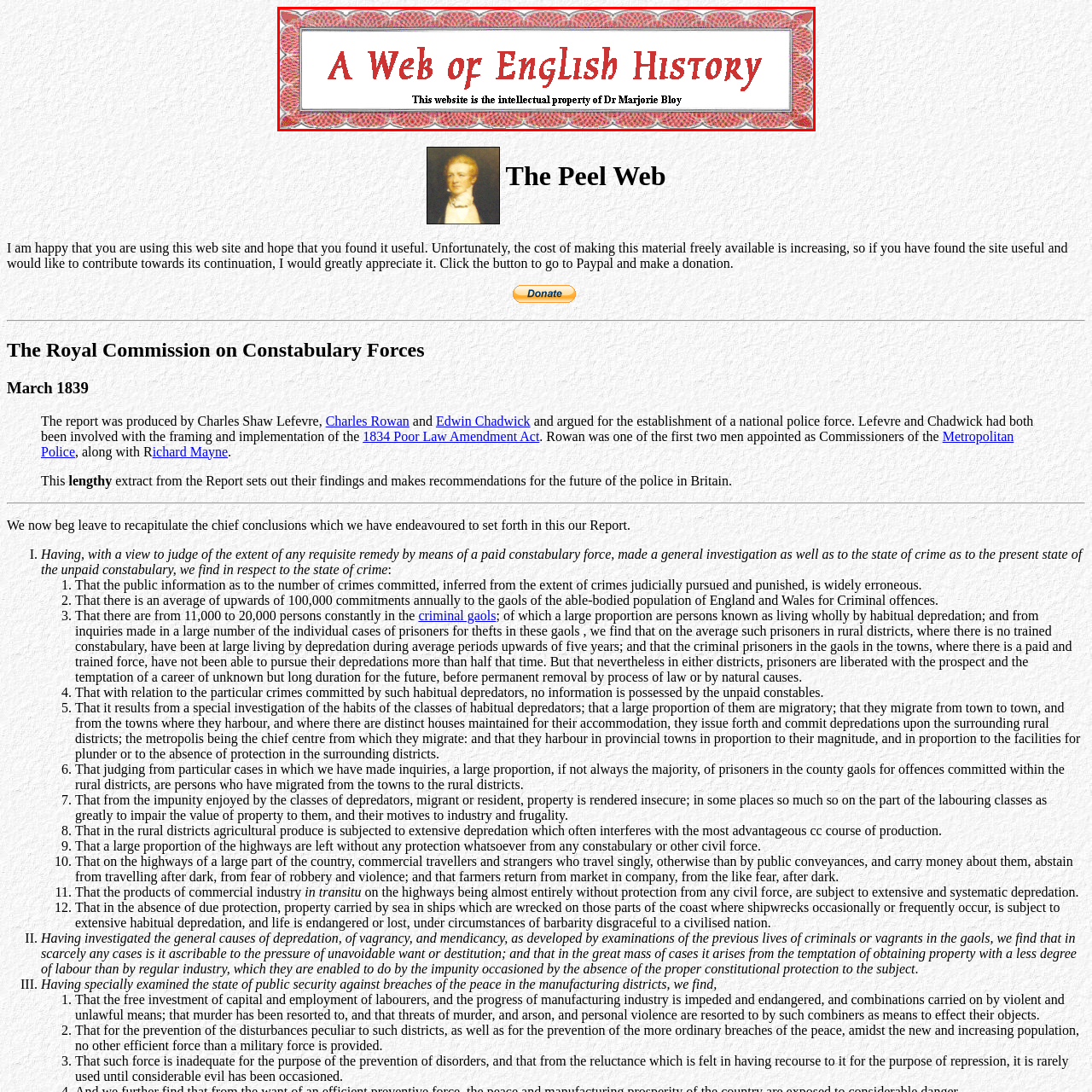Examine the image within the red box and give a concise answer to this question using a single word or short phrase: 
What is the purpose of the website?

educational